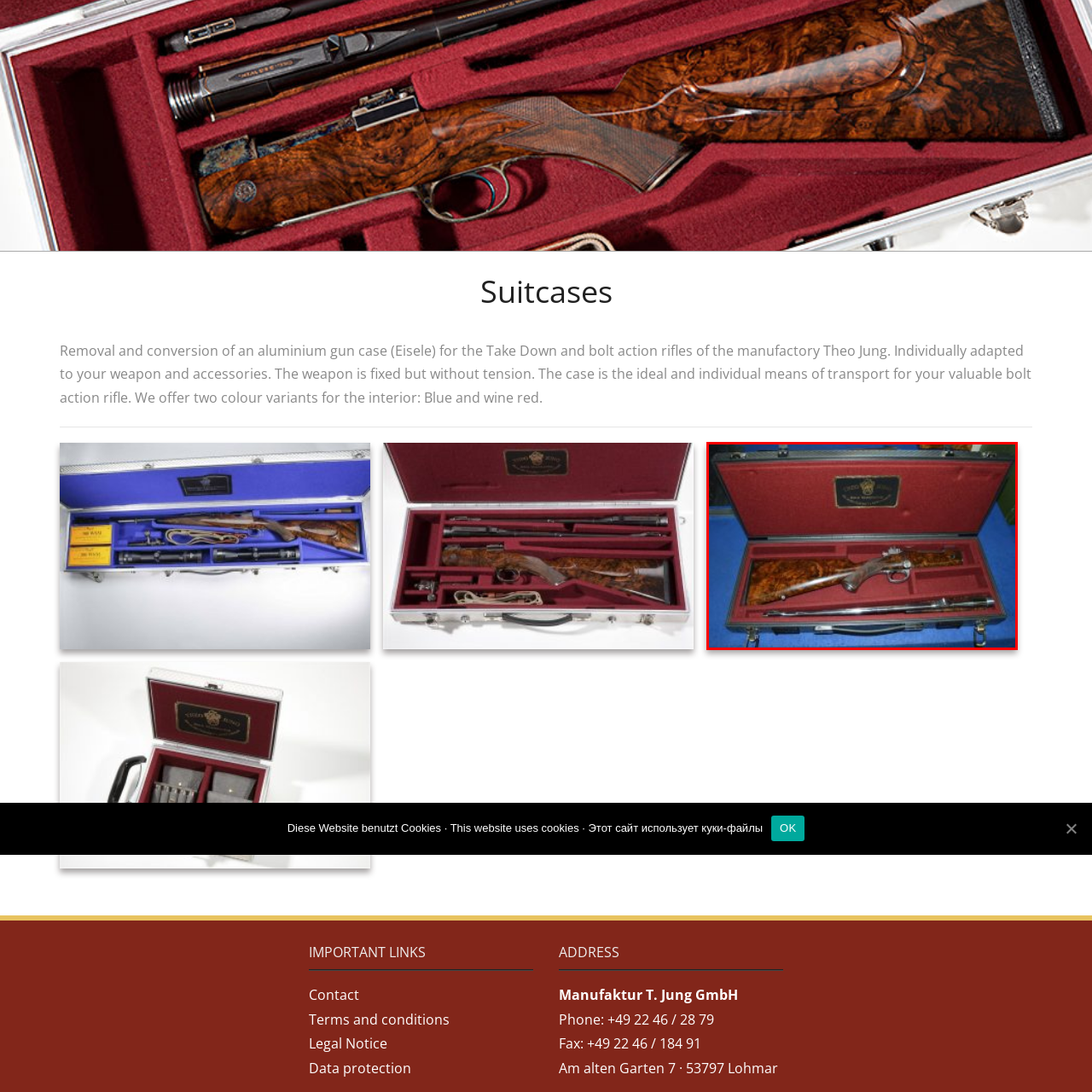What is the purpose of the plush burgundy fabric inside the case?
Examine the image highlighted by the red bounding box and provide a thorough and detailed answer based on your observations.

The caption explains that the interior of the case is lined with plush burgundy fabric, which provides secure cushioning for the weapon, protecting it from damage or scratches.